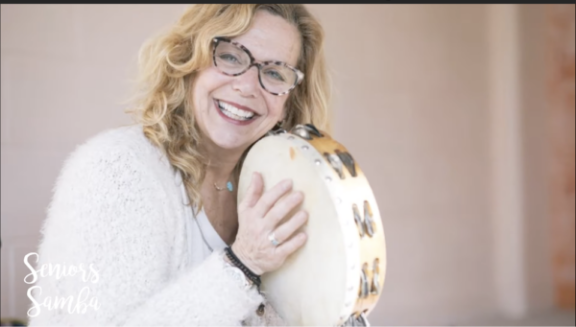Elaborate on the image by describing it in detail.

The image features a joyful woman smiling brightly while holding a tambourine, embodying the vibrant spirit of music and connection. She has shoulder-length wavy blonde hair and is wearing glasses, dressed in a cozy, light-colored sweater. The background is softly blurred, highlighting her cheerful expression and the instrument she is excitedly showcasing. 

In the lower left corner of the image, the words "Seniors' Samba" are elegantly scripted, associating the woman with the interactive music program designed for seniors. This program, created by Tamar Frieden, emphasizes the importance of music in fostering community, confidence, and joy among participants. The image captures the essence of the program, illustrating the happiness that music brings to individuals as they engage through singing and movement.